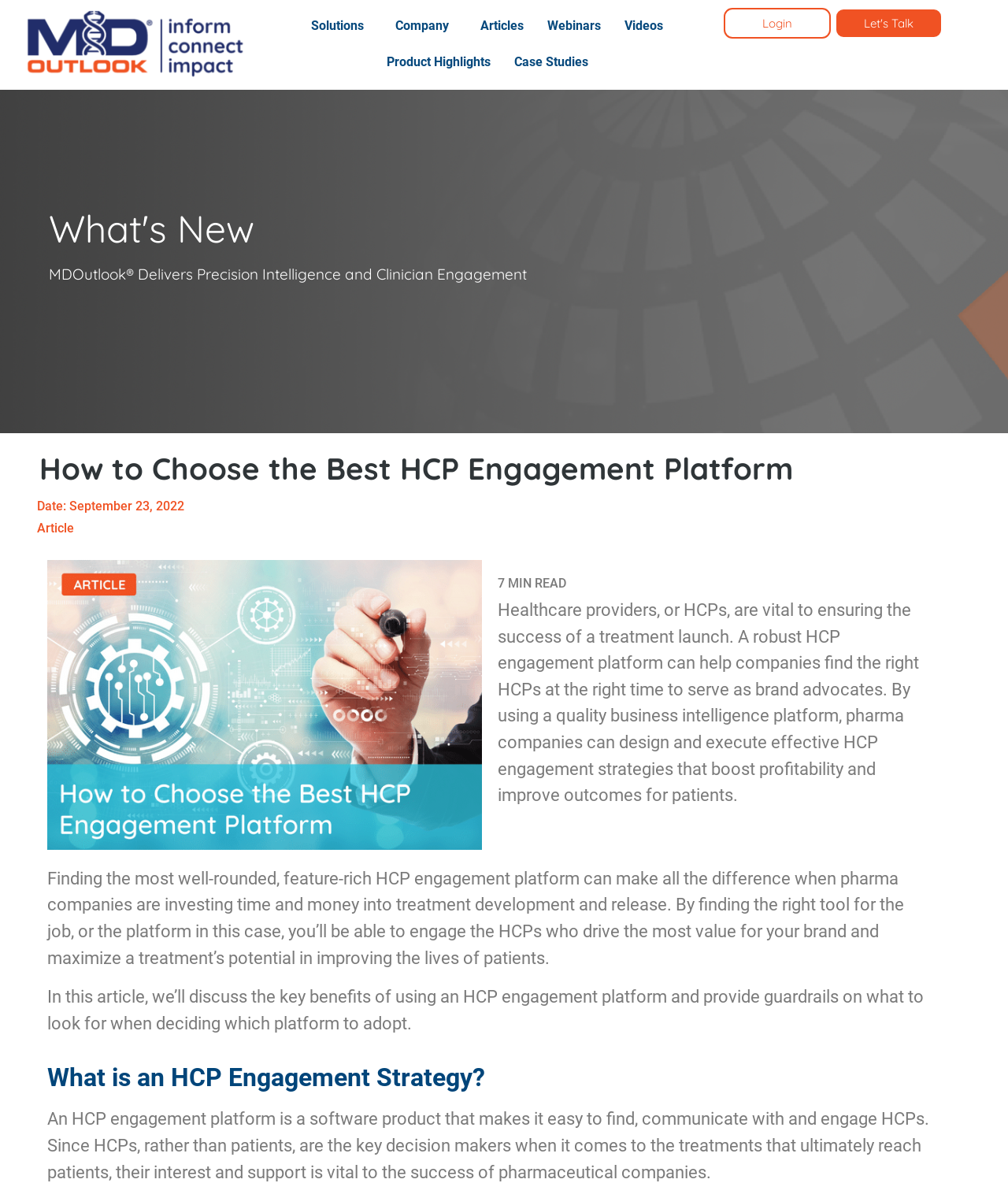What is the topic of the article?
Answer the question with a single word or phrase by looking at the picture.

HCP engagement platform